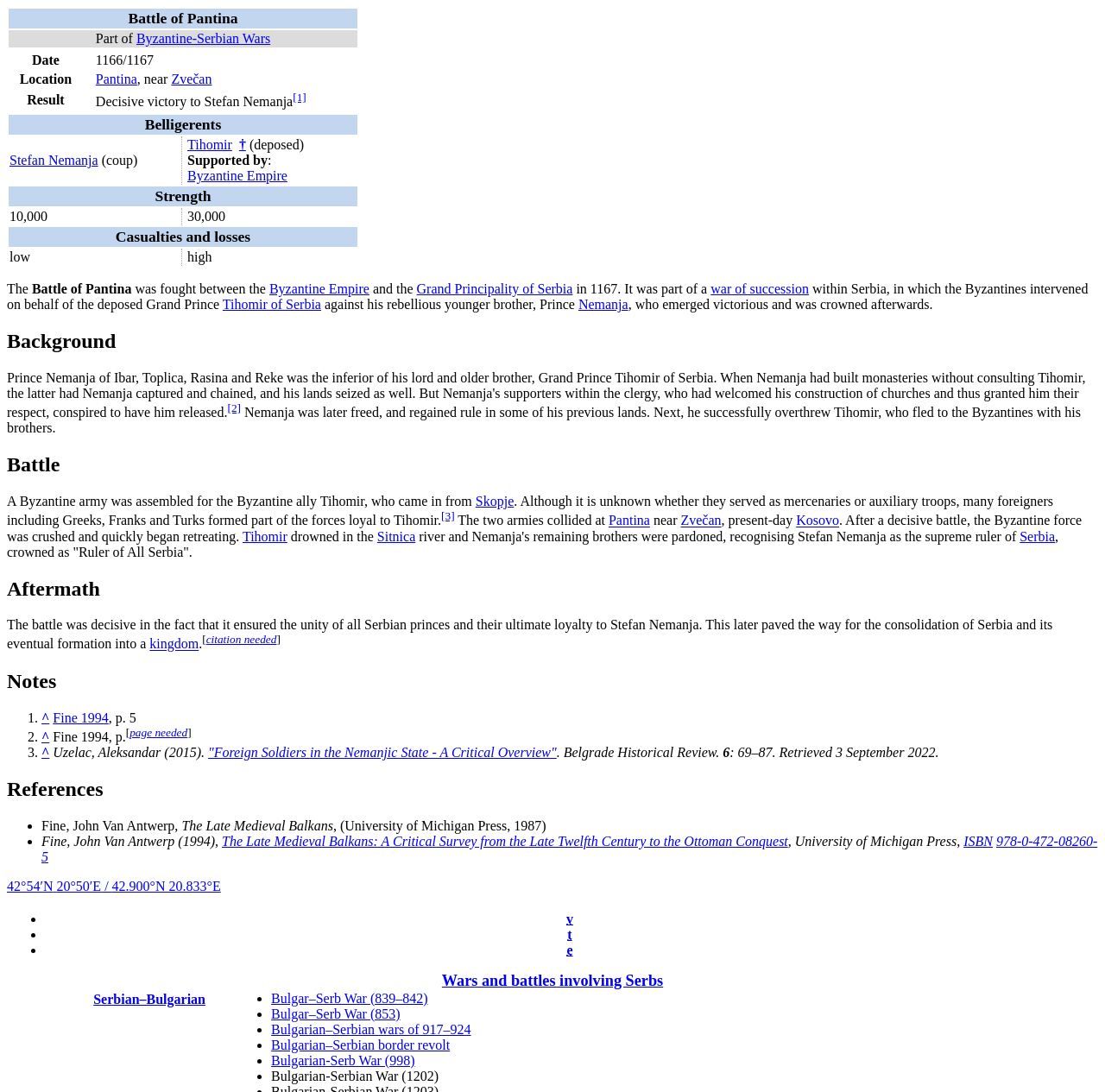Please answer the following question using a single word or phrase: 
What was the strength of Nemanja's army?

10,000